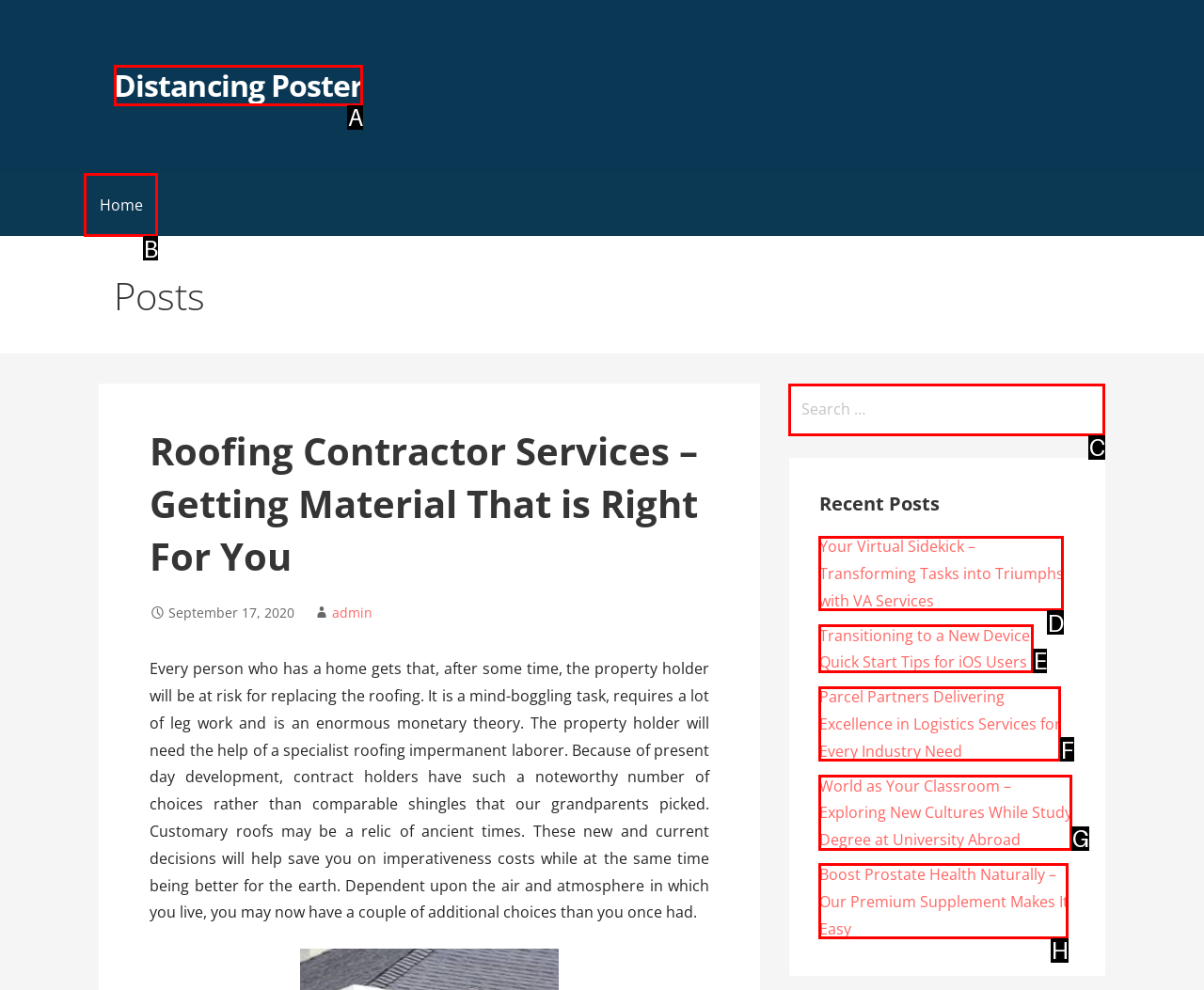Point out the letter of the HTML element you should click on to execute the task: Click on the 'Home' link
Reply with the letter from the given options.

B